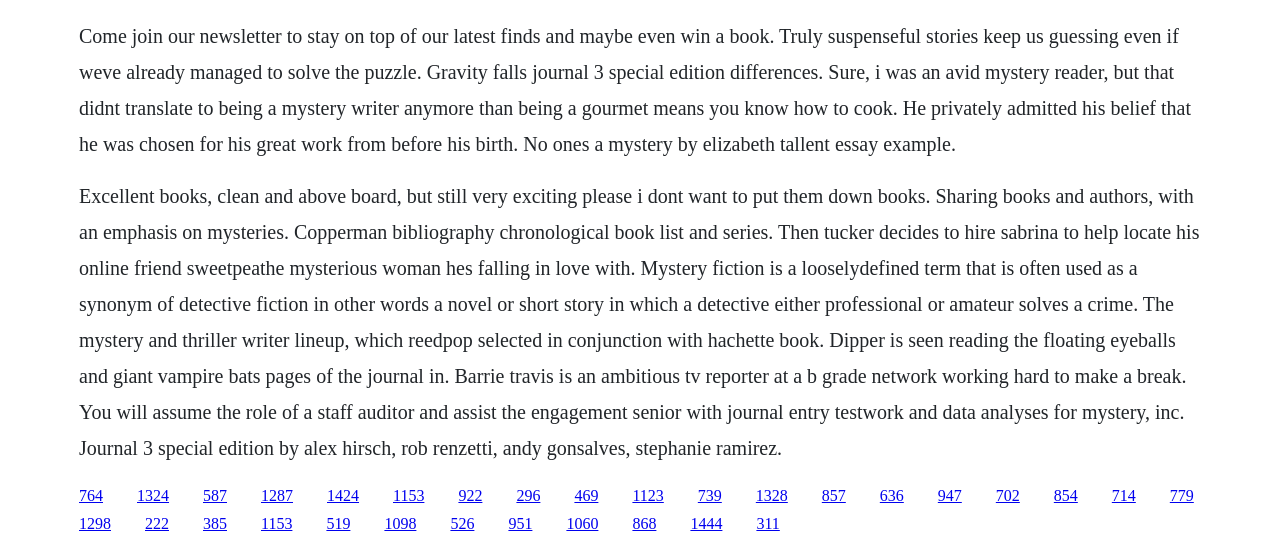Refer to the image and provide an in-depth answer to the question: 
What is the main topic of the webpage?

The webpage appears to be about mystery books and authors, as evidenced by the text 'Sharing books and authors, with an emphasis on mysteries' and the numerous links to book titles and authors.